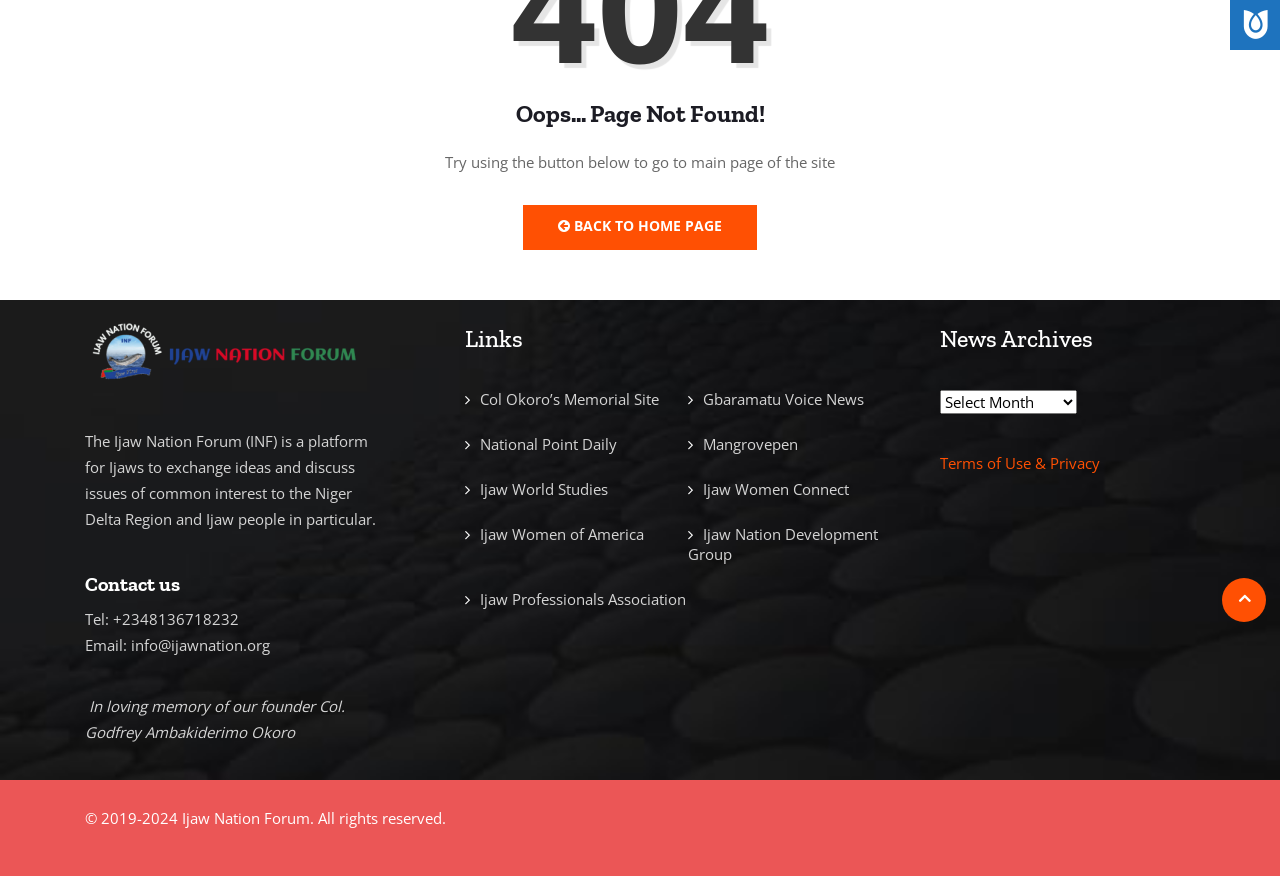Using the element description provided, determine the bounding box coordinates in the format (top-left x, top-left y, bottom-right x, bottom-right y). Ensure that all values are floating point numbers between 0 and 1. Element description: Back to Home Page

[0.409, 0.234, 0.591, 0.285]